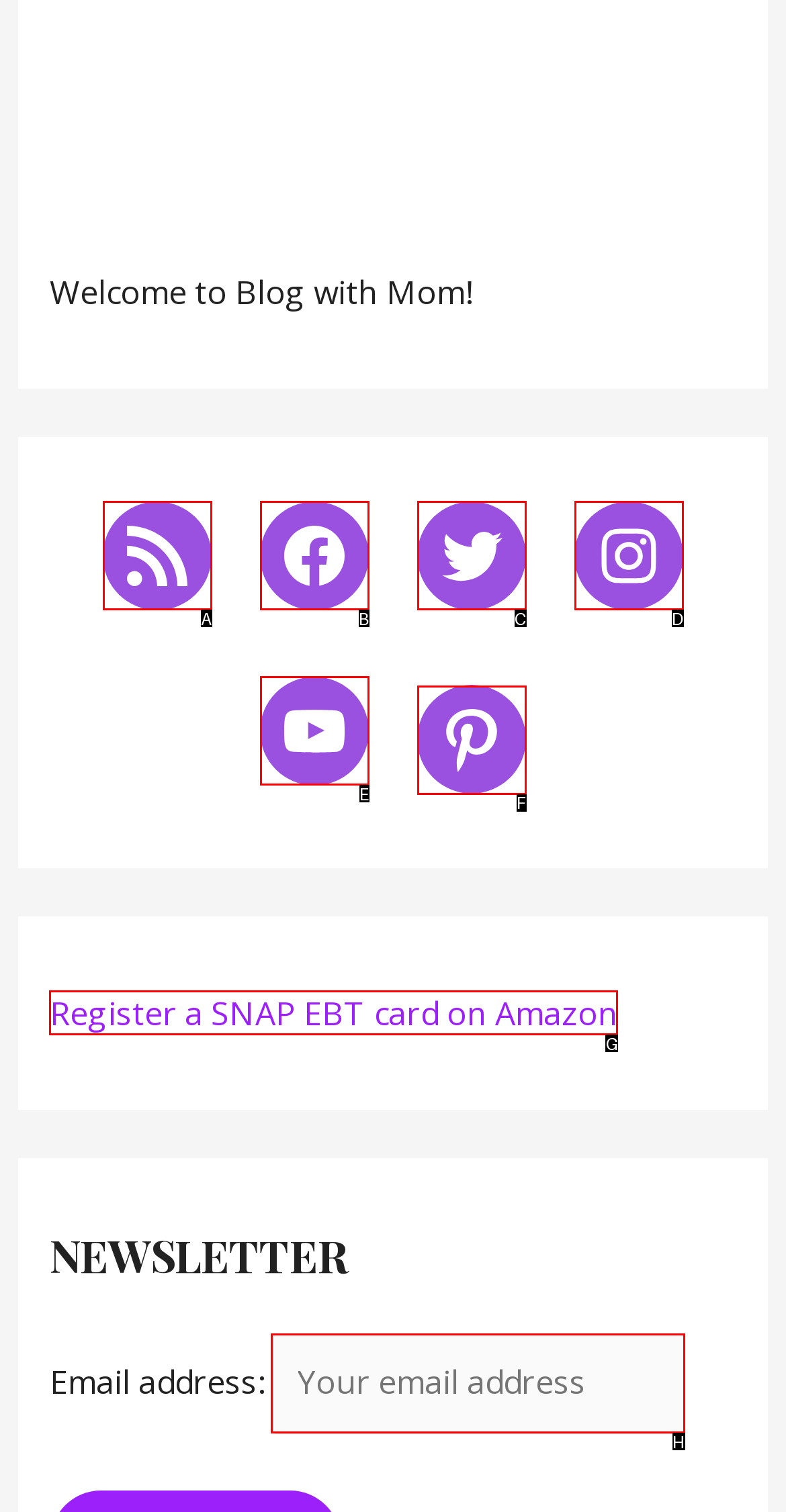Determine which UI element I need to click to achieve the following task: Enter email address Provide your answer as the letter of the selected option.

H